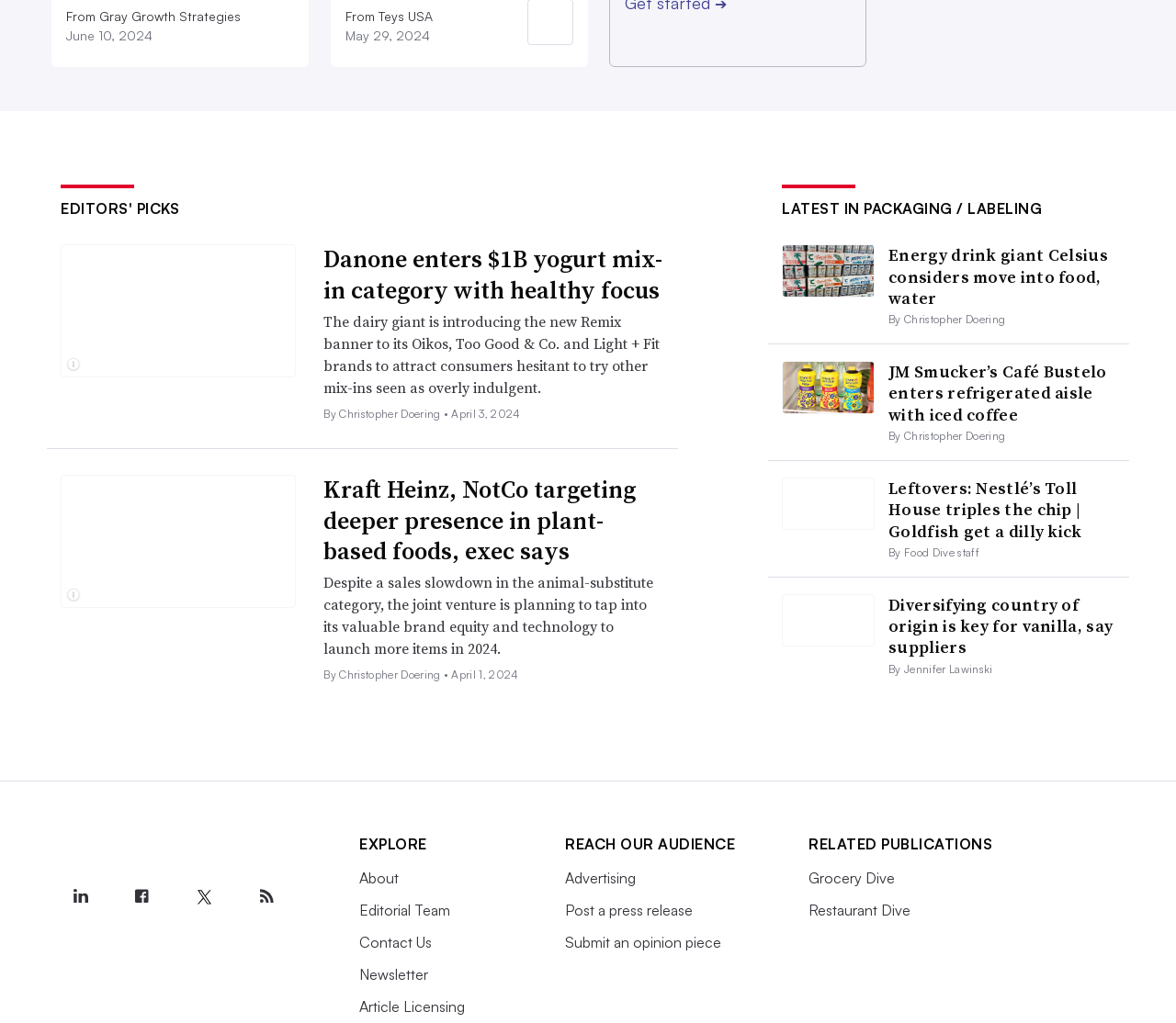Please identify the bounding box coordinates of the area that needs to be clicked to follow this instruction: "Check out the latest in packaging and labeling".

[0.665, 0.195, 0.886, 0.213]